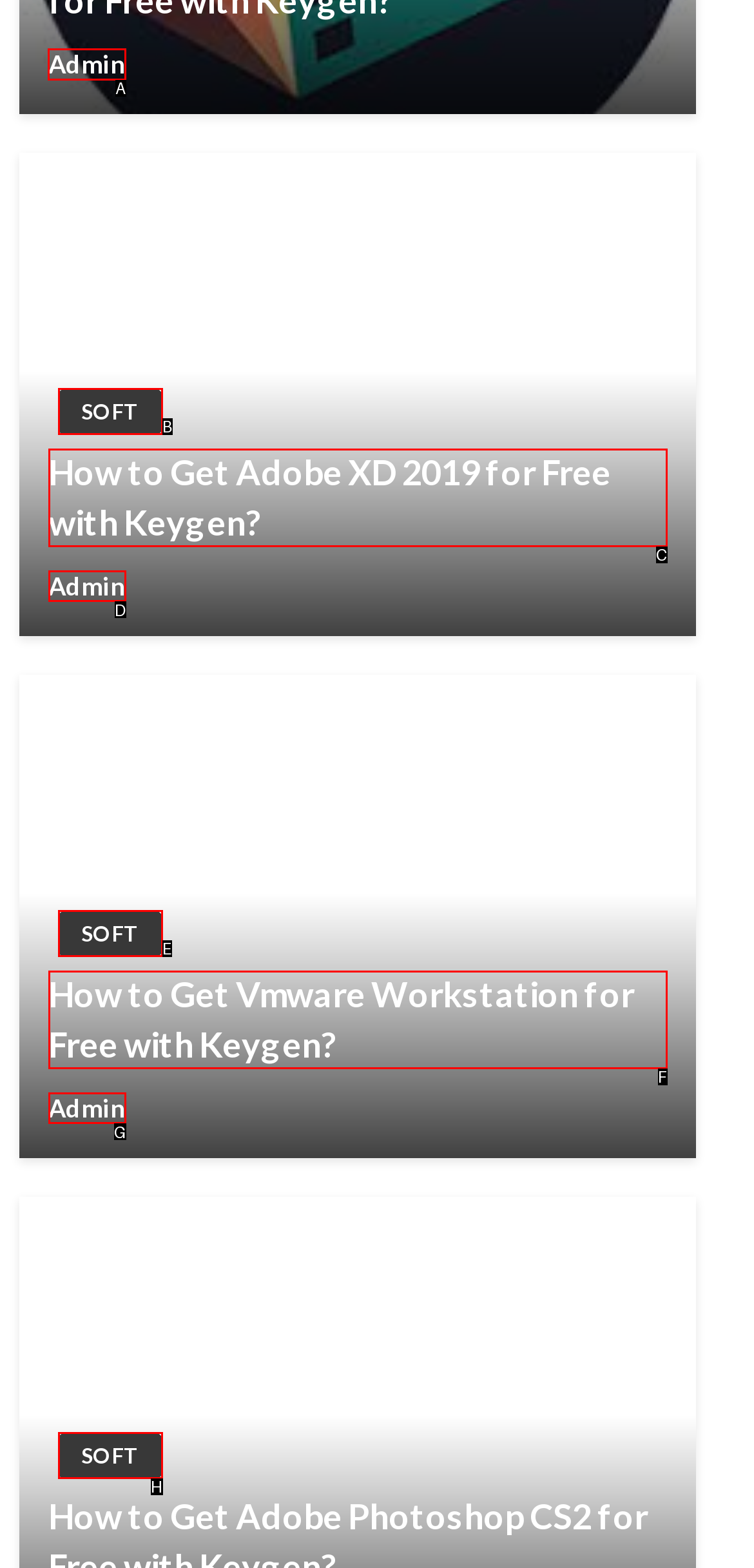Tell me the letter of the UI element to click in order to accomplish the following task: Go to the Admin page
Answer with the letter of the chosen option from the given choices directly.

A